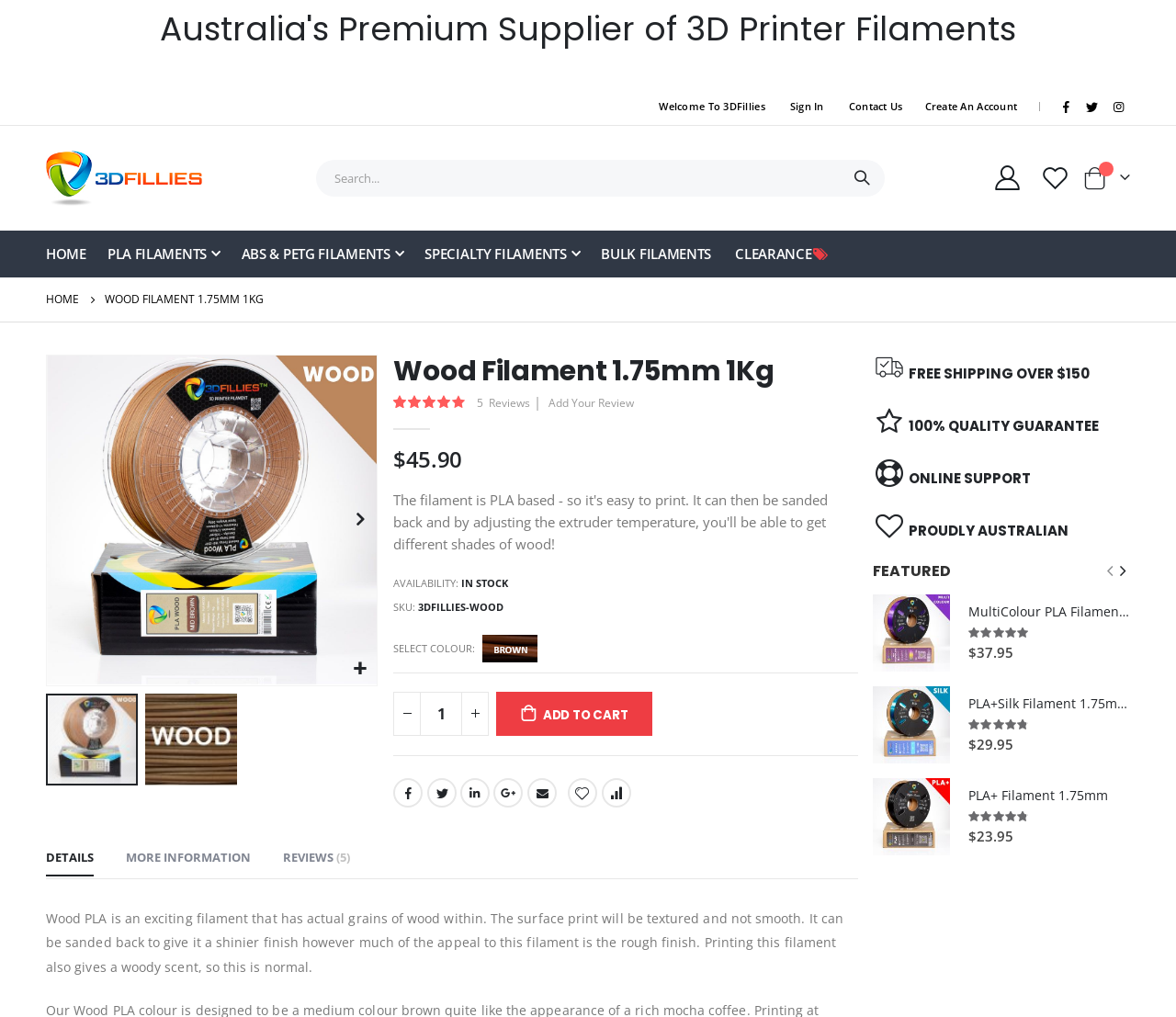Determine the bounding box coordinates of the area to click in order to meet this instruction: "View product details".

[0.039, 0.228, 0.073, 0.271]